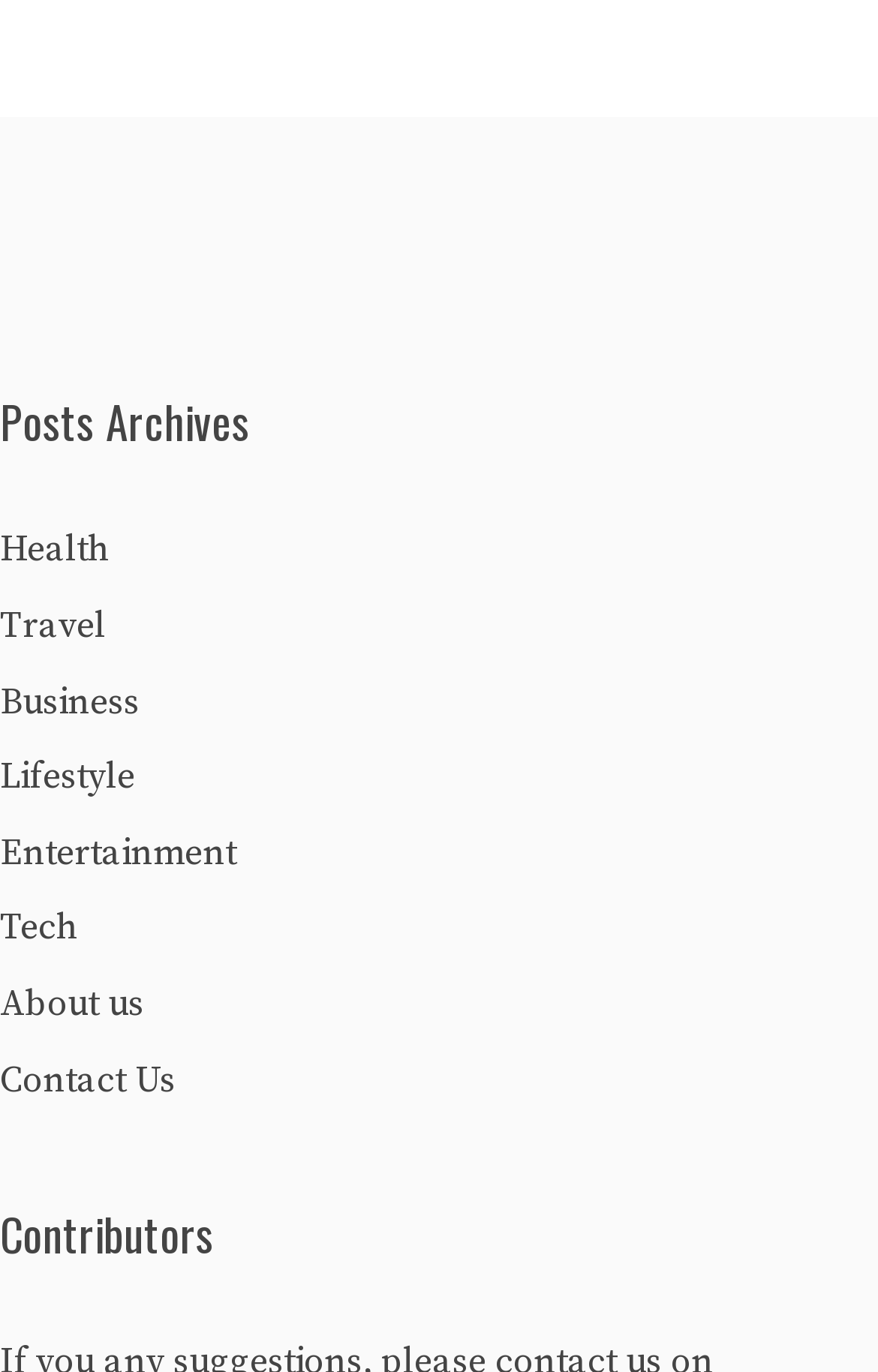Is there a section for contributors on the webpage?
Using the visual information, reply with a single word or short phrase.

Yes